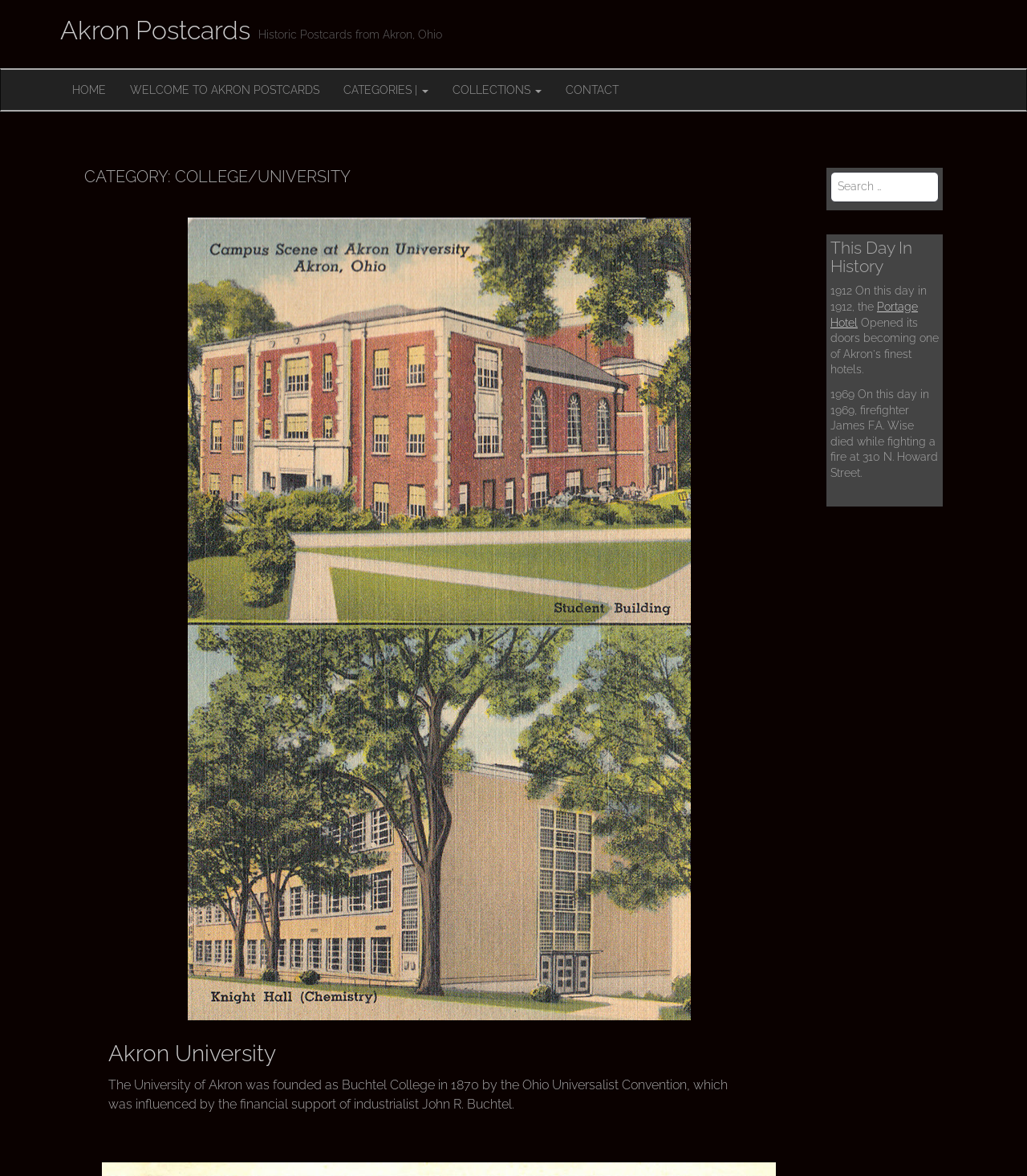Can you find the bounding box coordinates for the UI element given this description: "WiFi Extender Not Working"? Provide the coordinates as four float numbers between 0 and 1: [left, top, right, bottom].

None